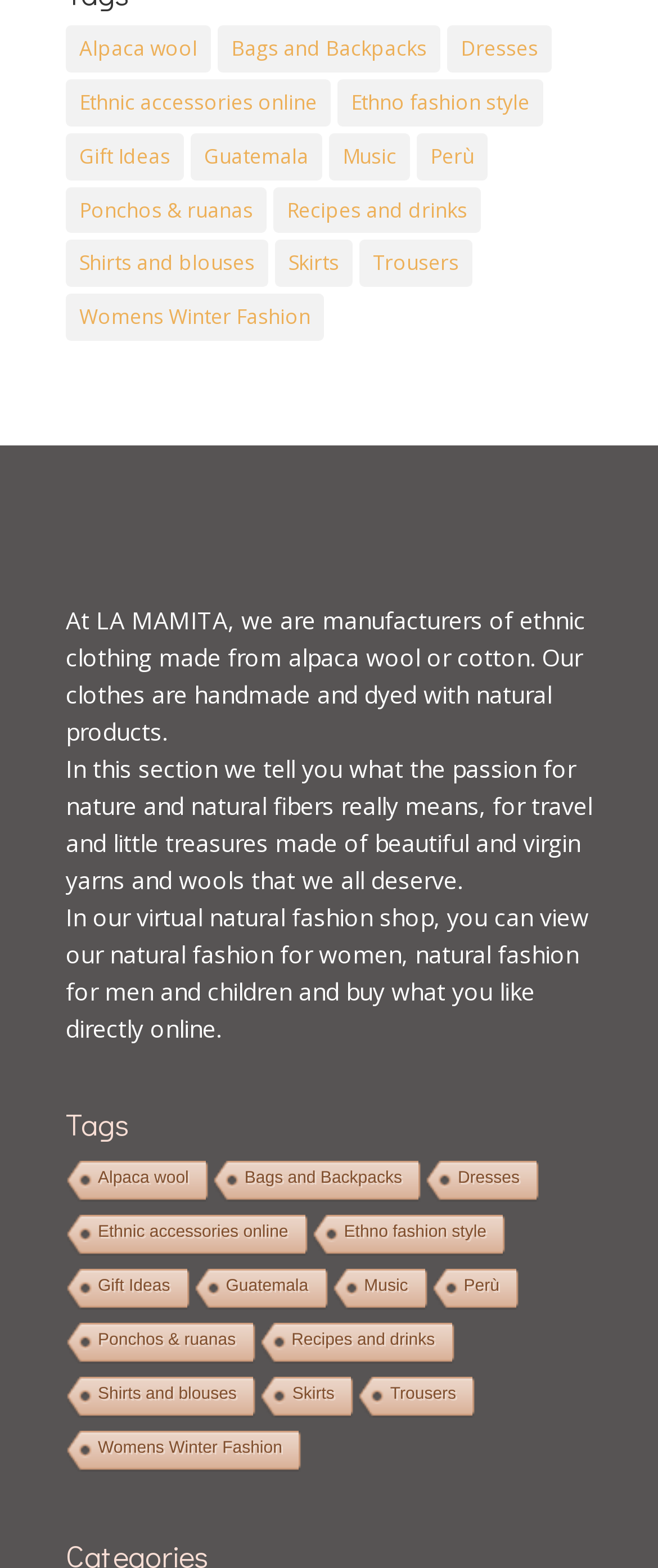Using details from the image, please answer the following question comprehensively:
How many items are available in the Perù category?

The link 'Perù (10 items)' suggests that there are 10 items available in the Perù category.